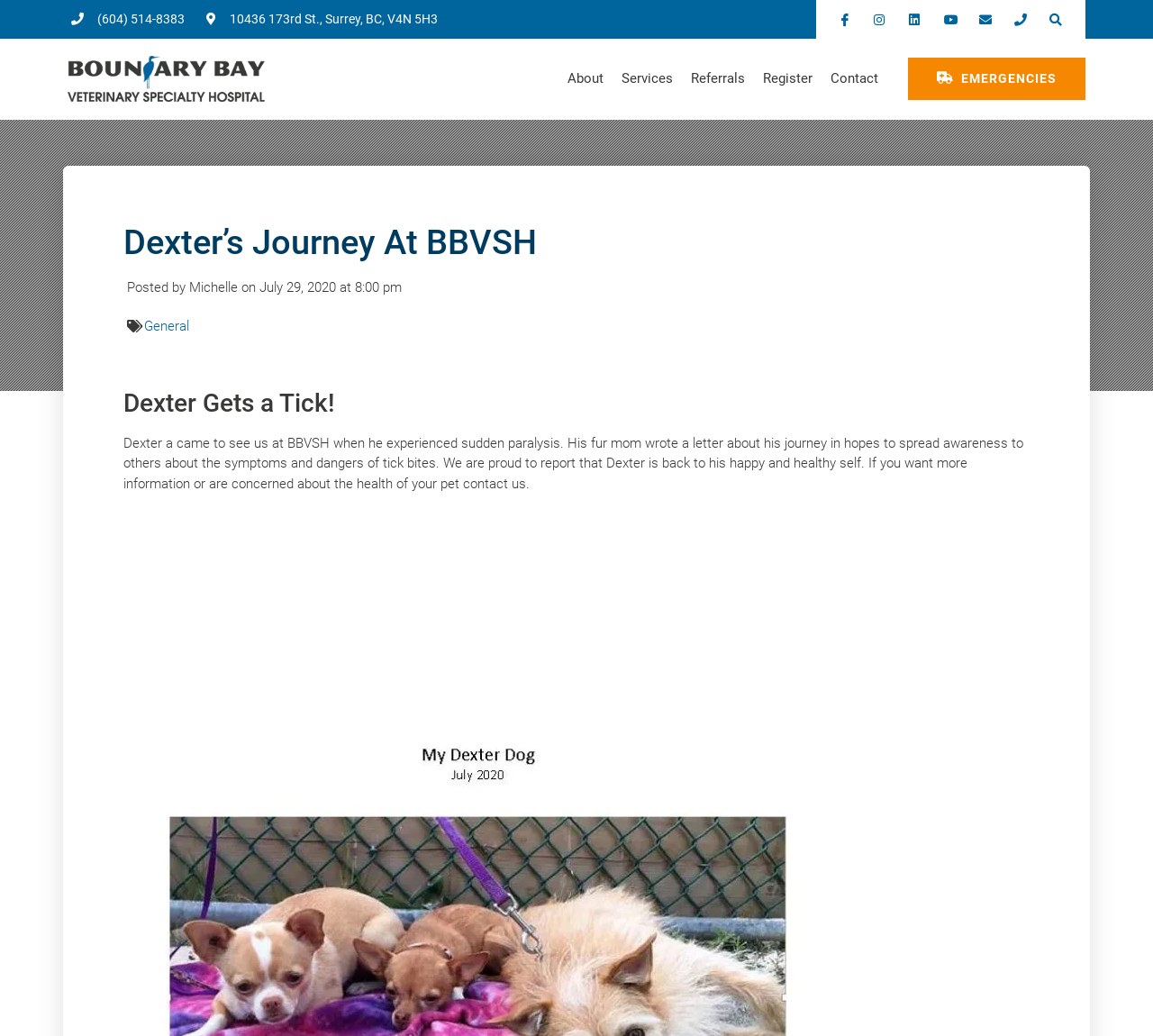Could you determine the bounding box coordinates of the clickable element to complete the instruction: "Call the hospital"? Provide the coordinates as four float numbers between 0 and 1, i.e., [left, top, right, bottom].

[0.059, 0.009, 0.16, 0.028]